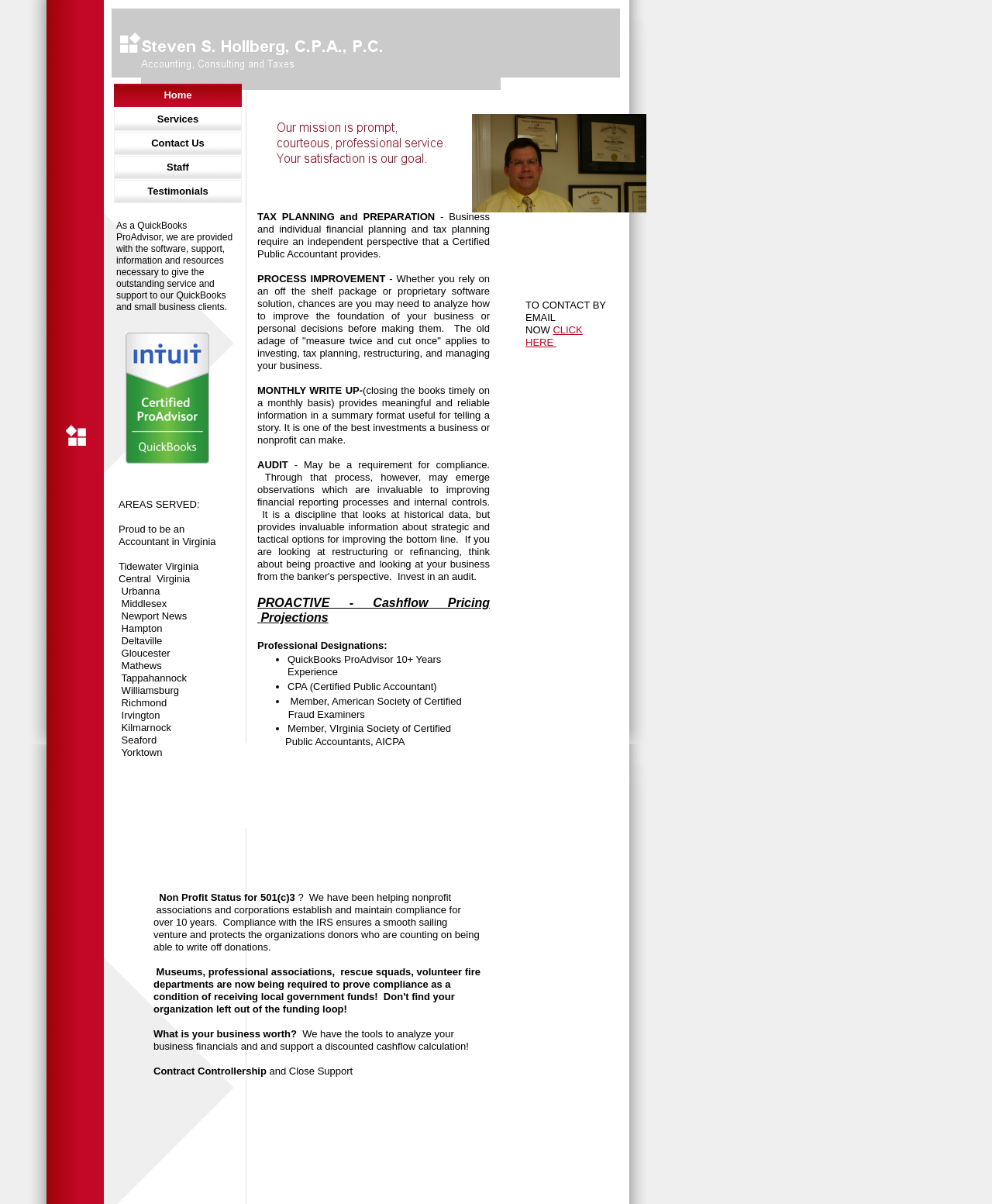Analyze the image and answer the question with as much detail as possible: 
What tool does the accountant use for business financial analysis?

The webpage states that the accountant has the tools to analyze business financials and support a discounted cash flow calculation, which can be used to determine the business's worth.